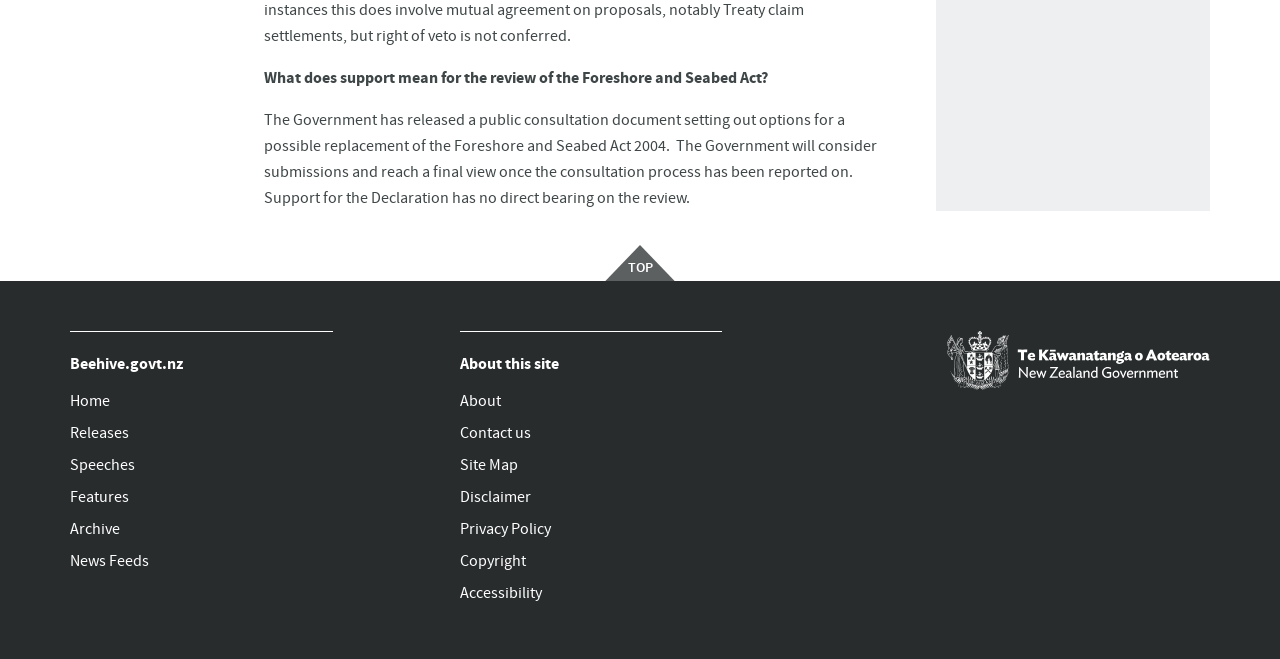Identify the bounding box for the described UI element. Provide the coordinates in (top-left x, top-left y, bottom-right x, bottom-right y) format with values ranging from 0 to 1: Site Map

[0.359, 0.681, 0.564, 0.73]